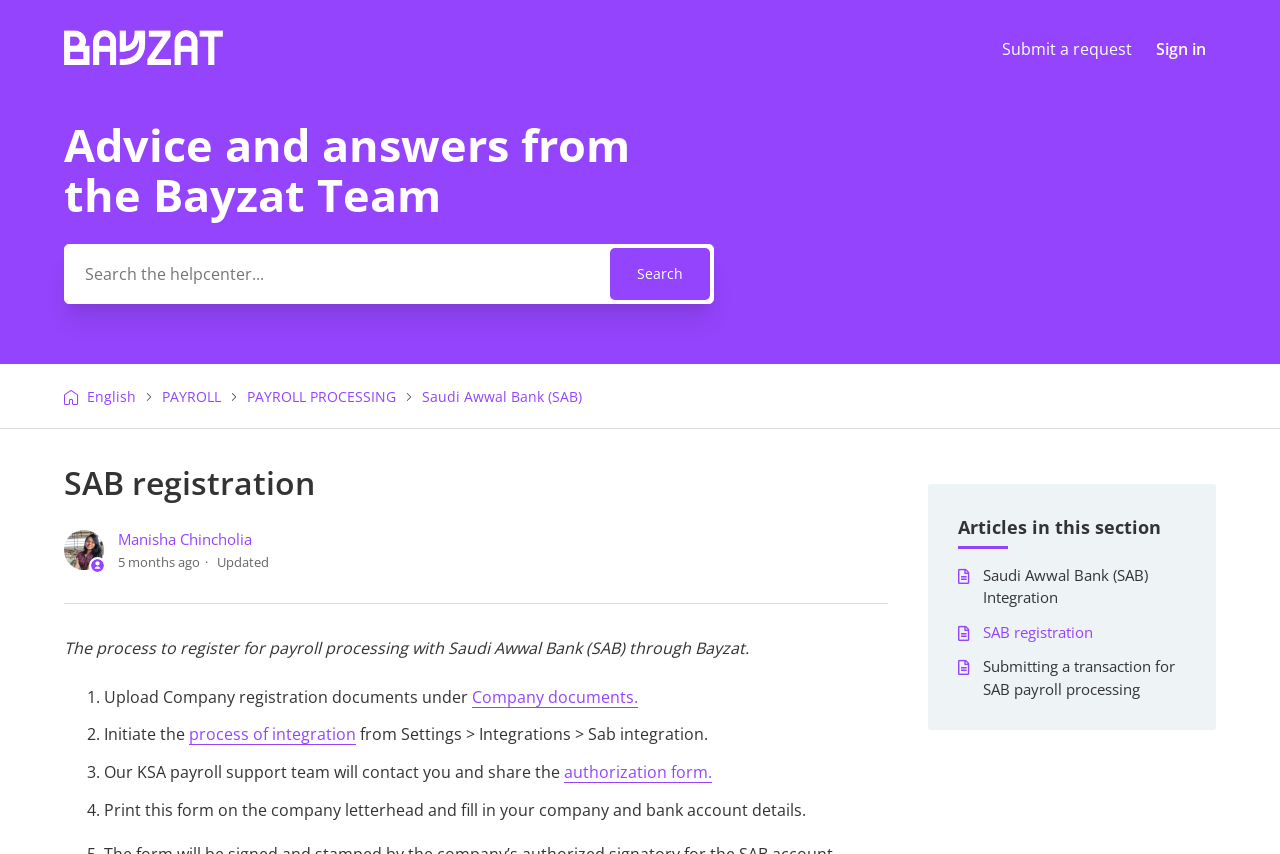Look at the image and give a detailed response to the following question: How many steps are involved in the registration process?

I counted the number of list markers (1., 2., 3., 4.) and corresponding static text descriptions, which indicate that there are four steps involved in the registration process.